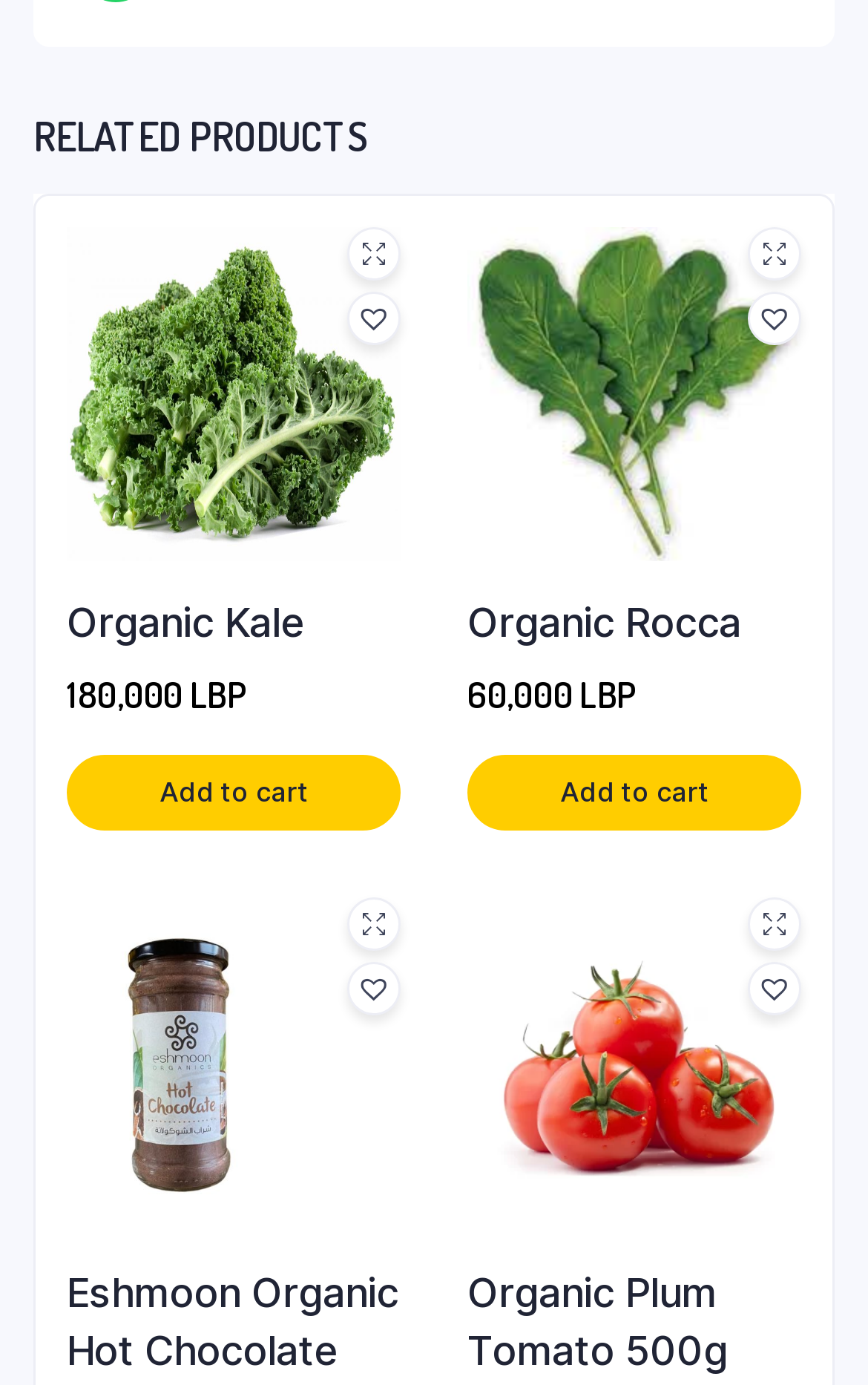Determine the bounding box coordinates for the area that should be clicked to carry out the following instruction: "Add Organic Plum Tomato 500g to cart".

[0.538, 0.546, 0.923, 0.6]